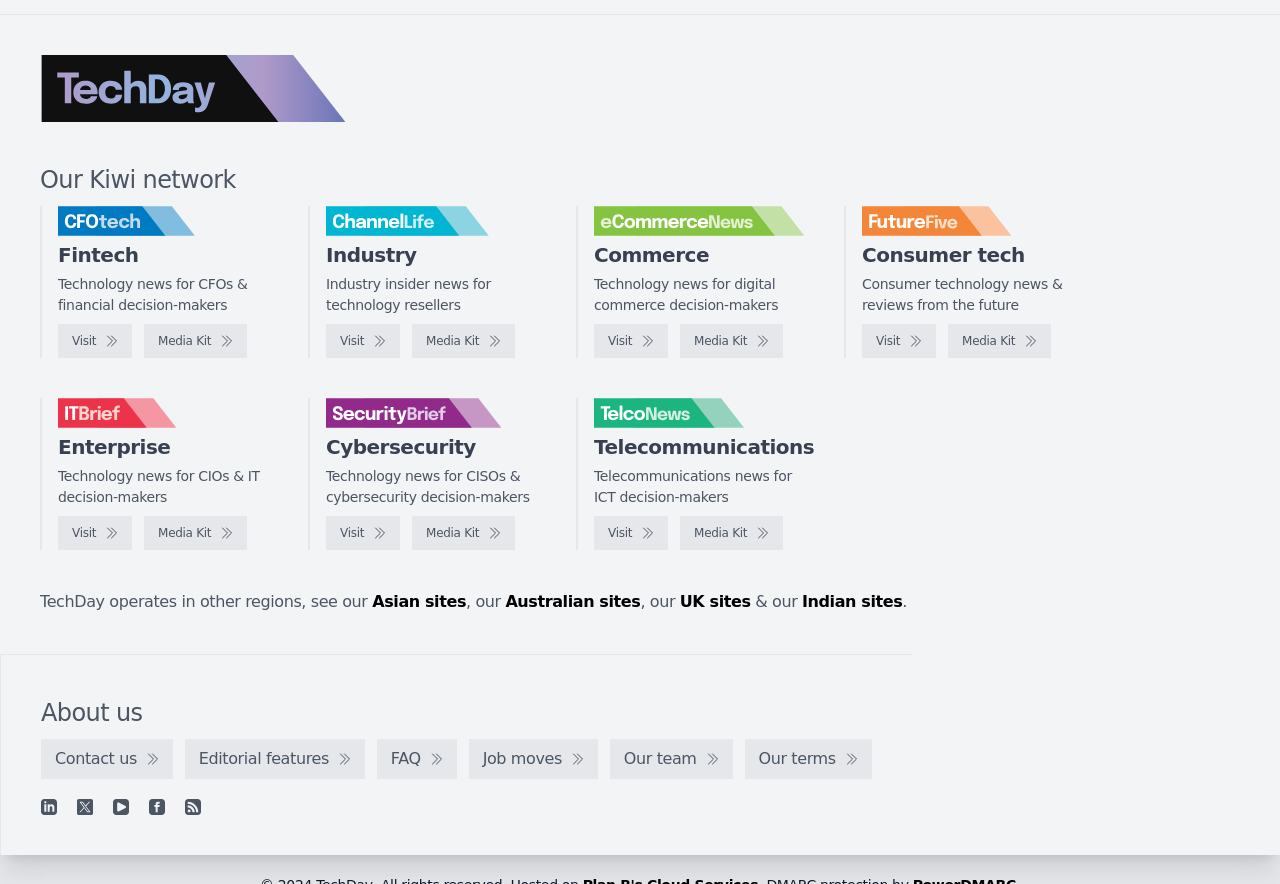Predict the bounding box of the UI element that fits this description: "Media Kit".

[0.741, 0.367, 0.821, 0.405]